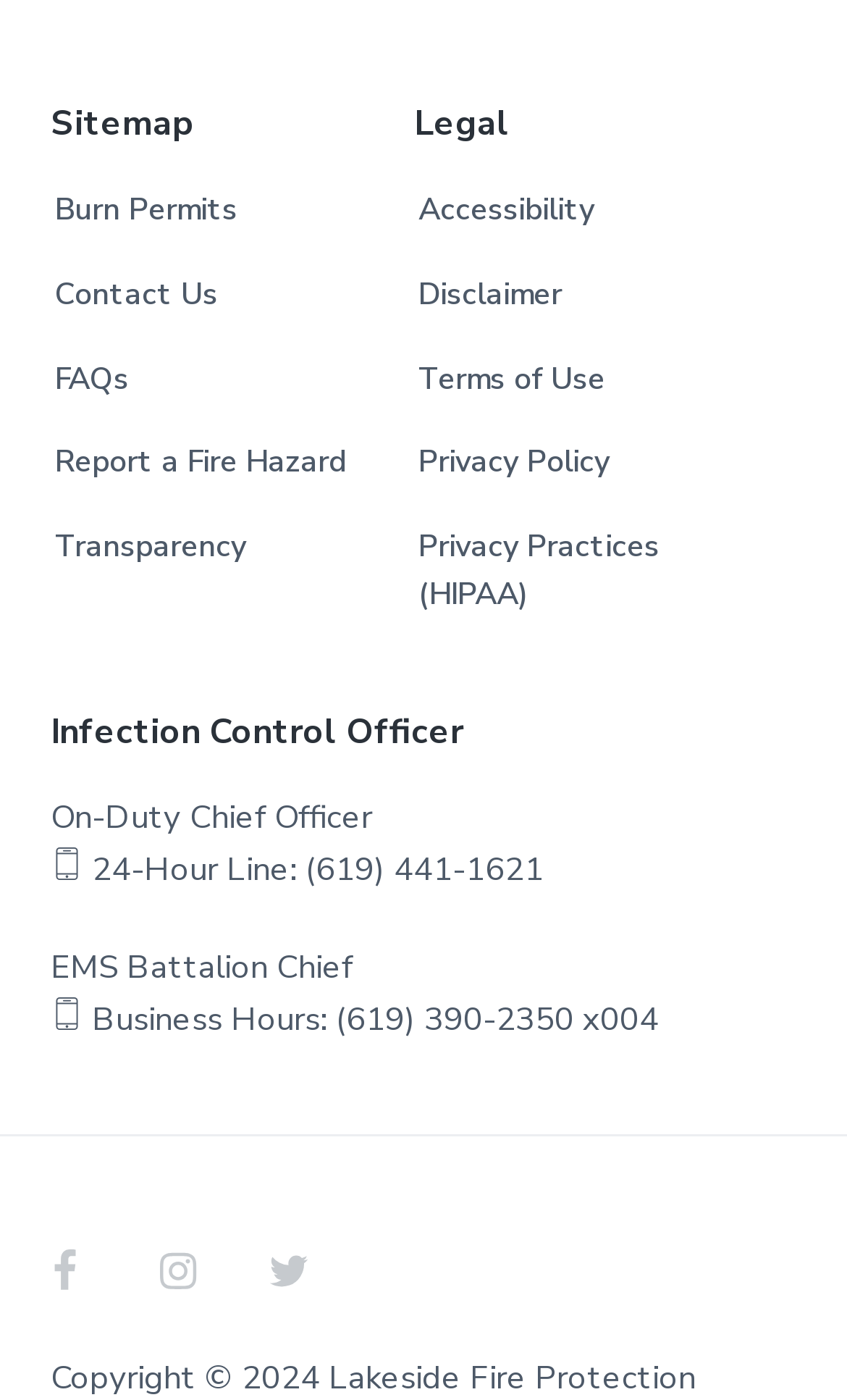How many social media links are available?
Look at the image and provide a short answer using one word or a phrase.

3